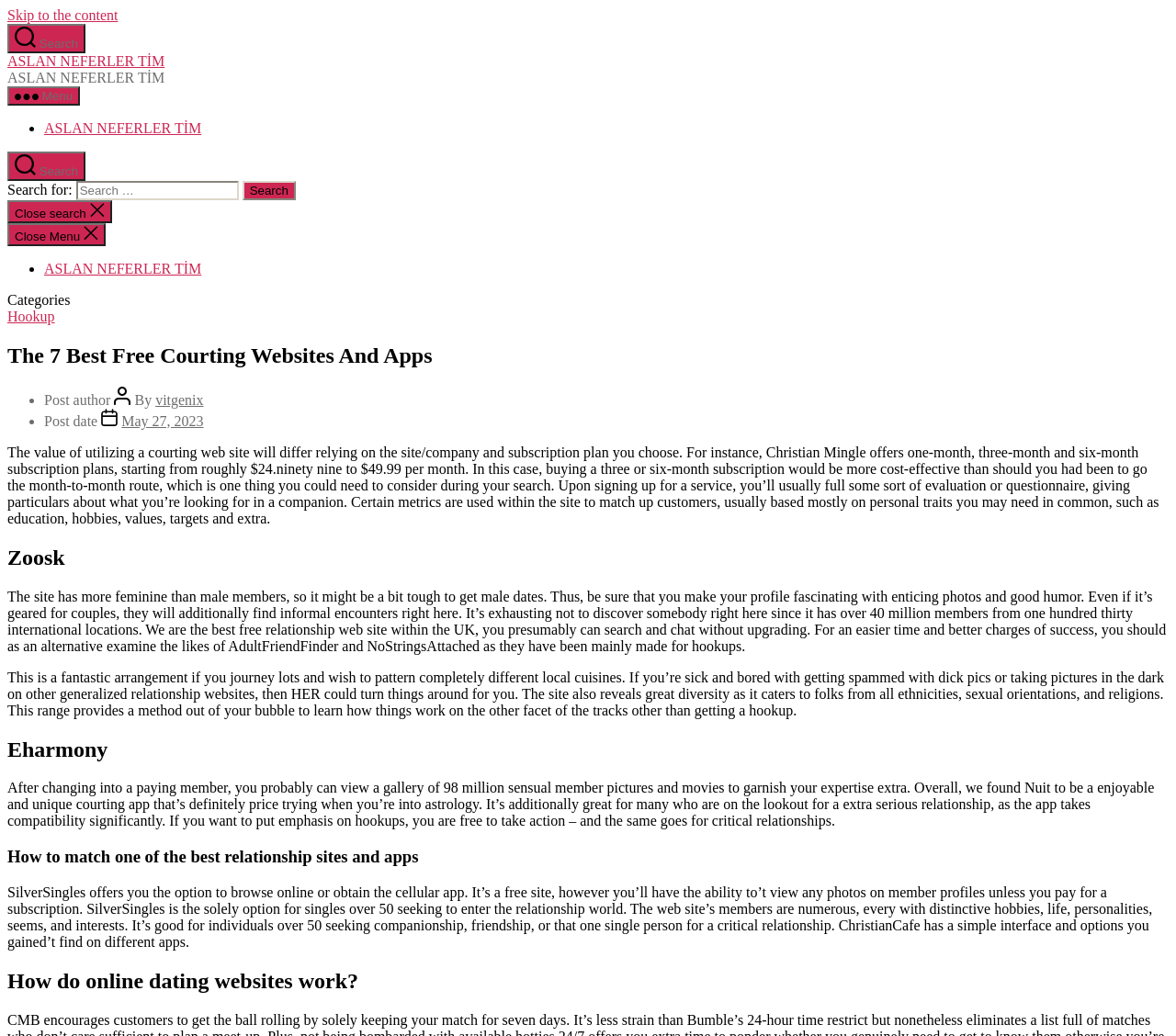Provide a brief response to the question below using one word or phrase:
How many dating websites are reviewed on this webpage?

At least 7